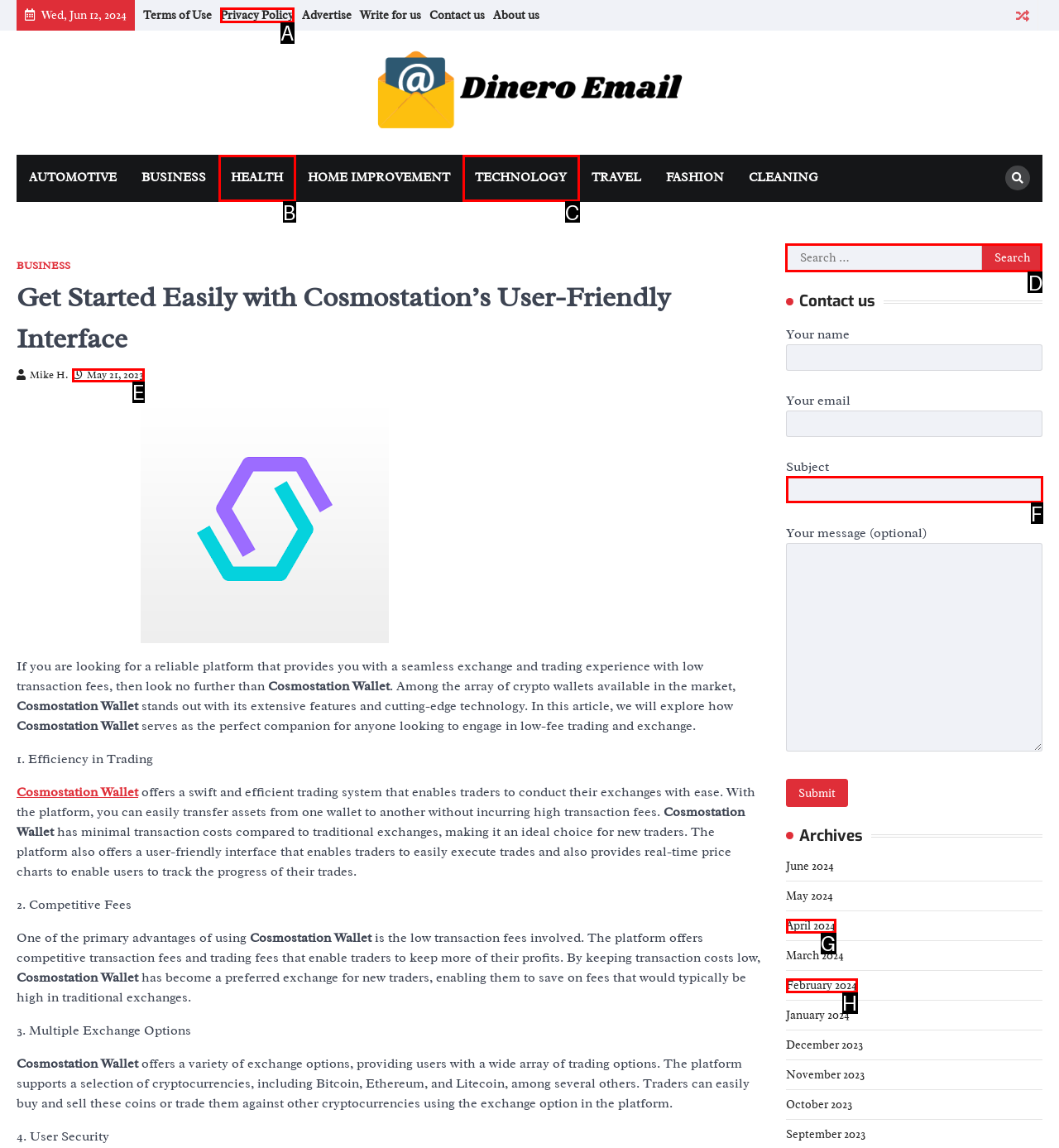To achieve the task: Search for something, which HTML element do you need to click?
Respond with the letter of the correct option from the given choices.

D